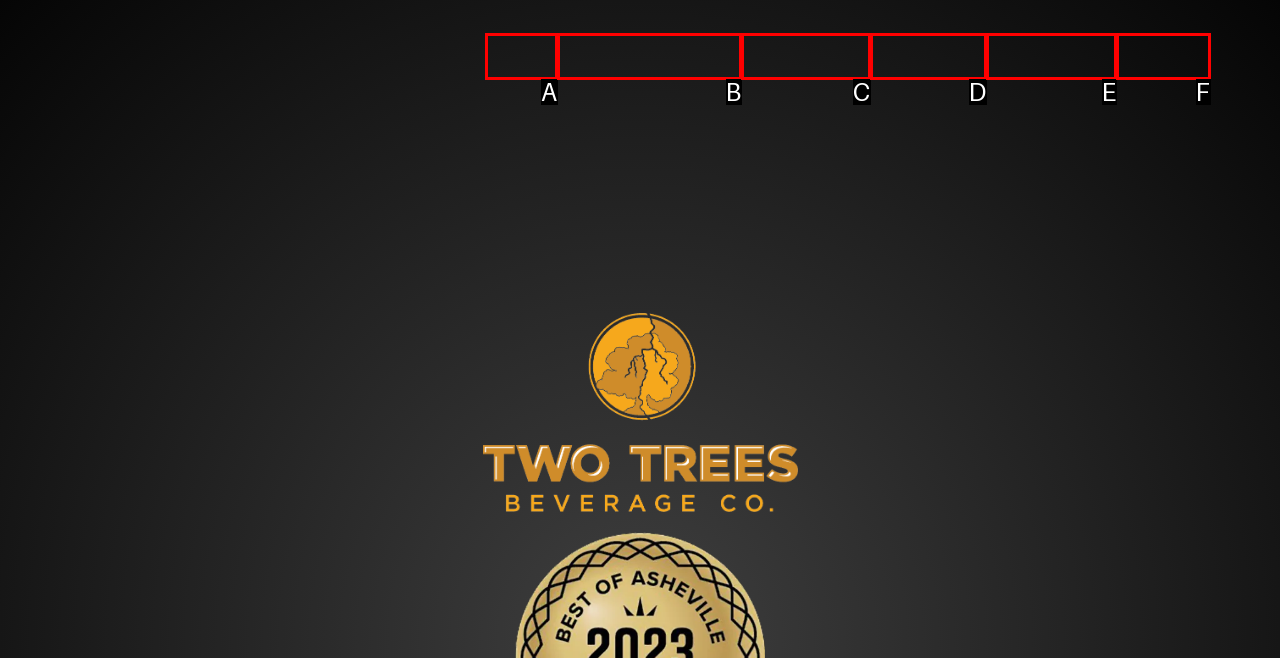Tell me which one HTML element best matches the description: Aged Distillate
Answer with the option's letter from the given choices directly.

C